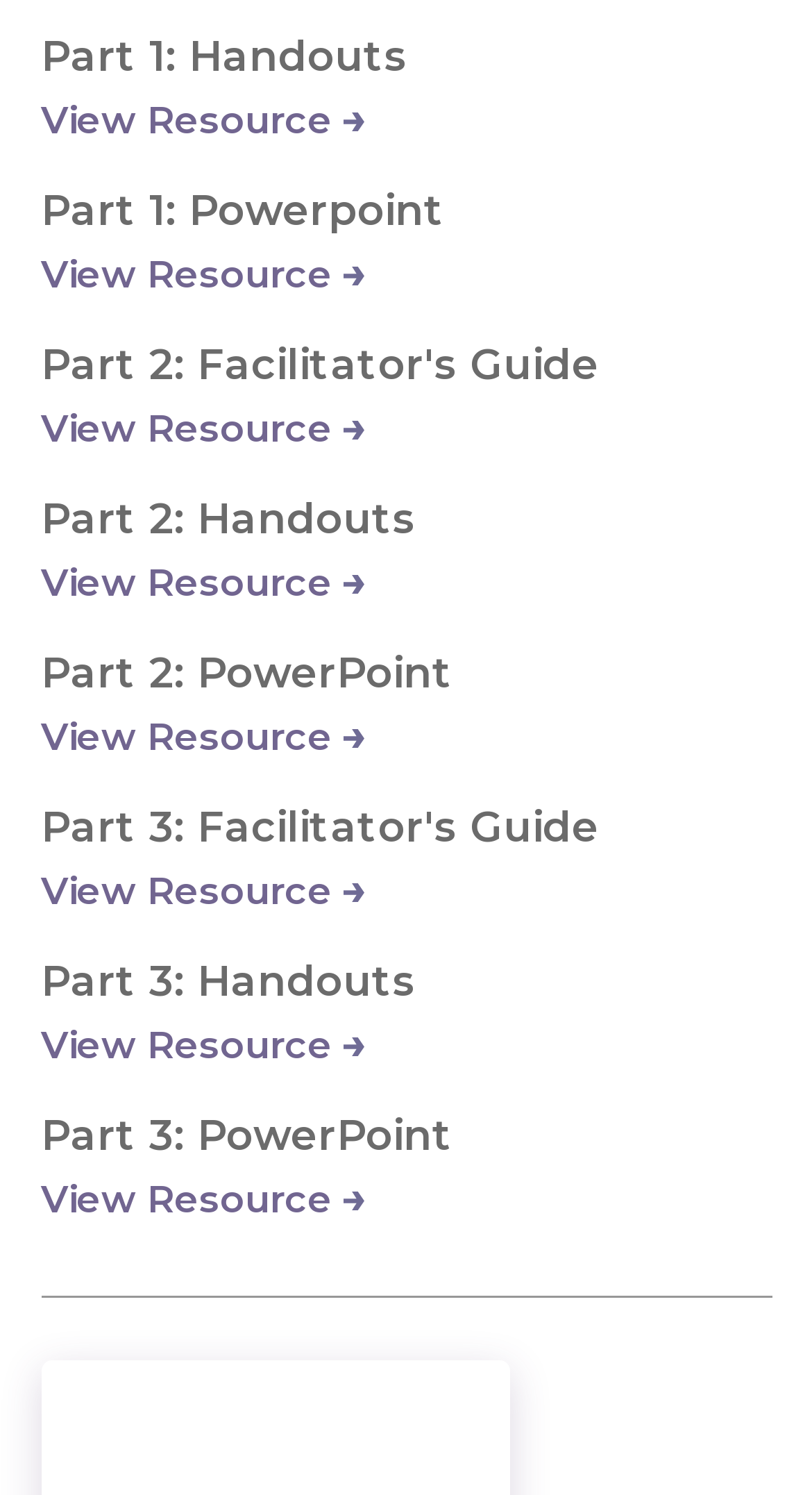How many resources are there in total?
Please give a detailed answer to the question using the information shown in the image.

I counted the number of links with the text 'View Resource' and found nine, which corresponds to three parts with three resources each.